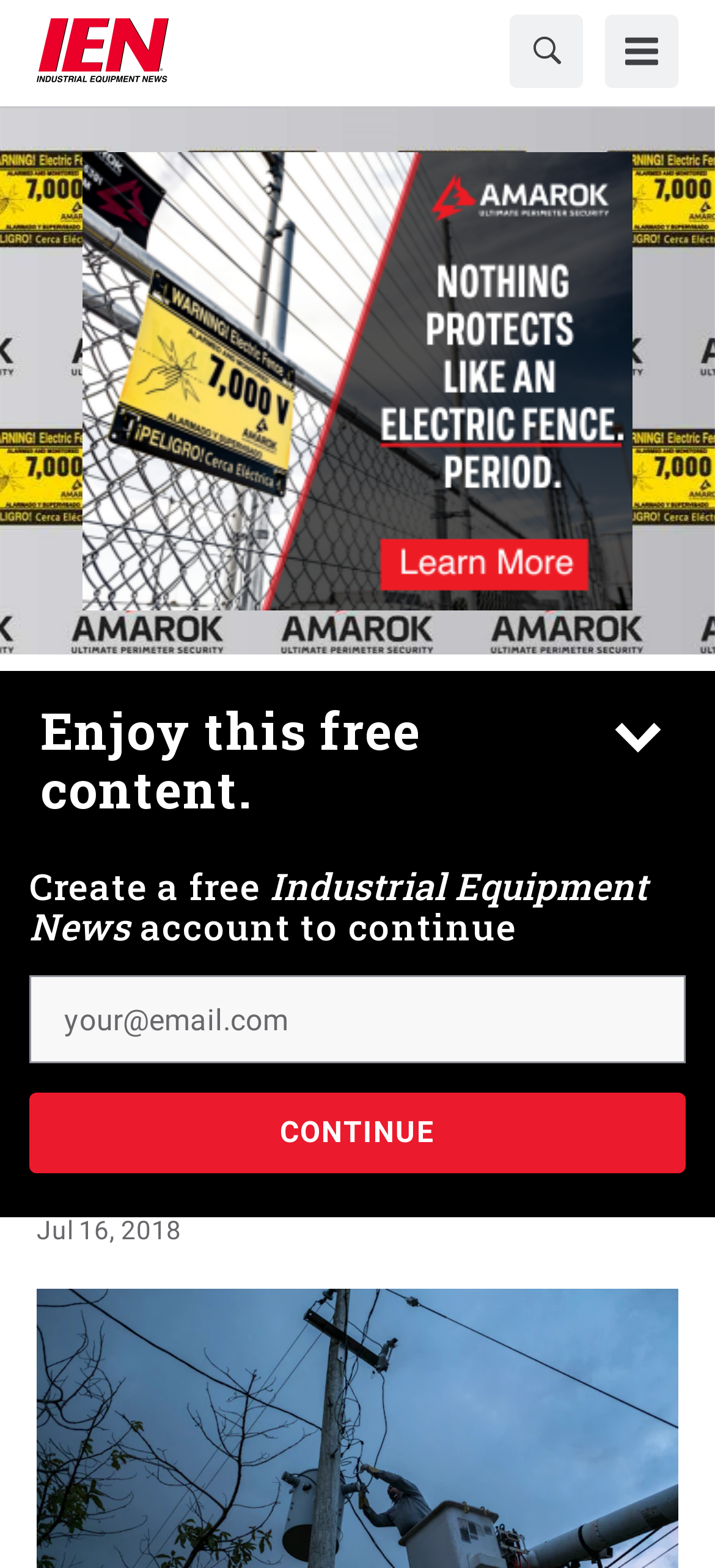Give a short answer using one word or phrase for the question:
What is the topic of the main article?

Puerto Ricans Return to Power Grid